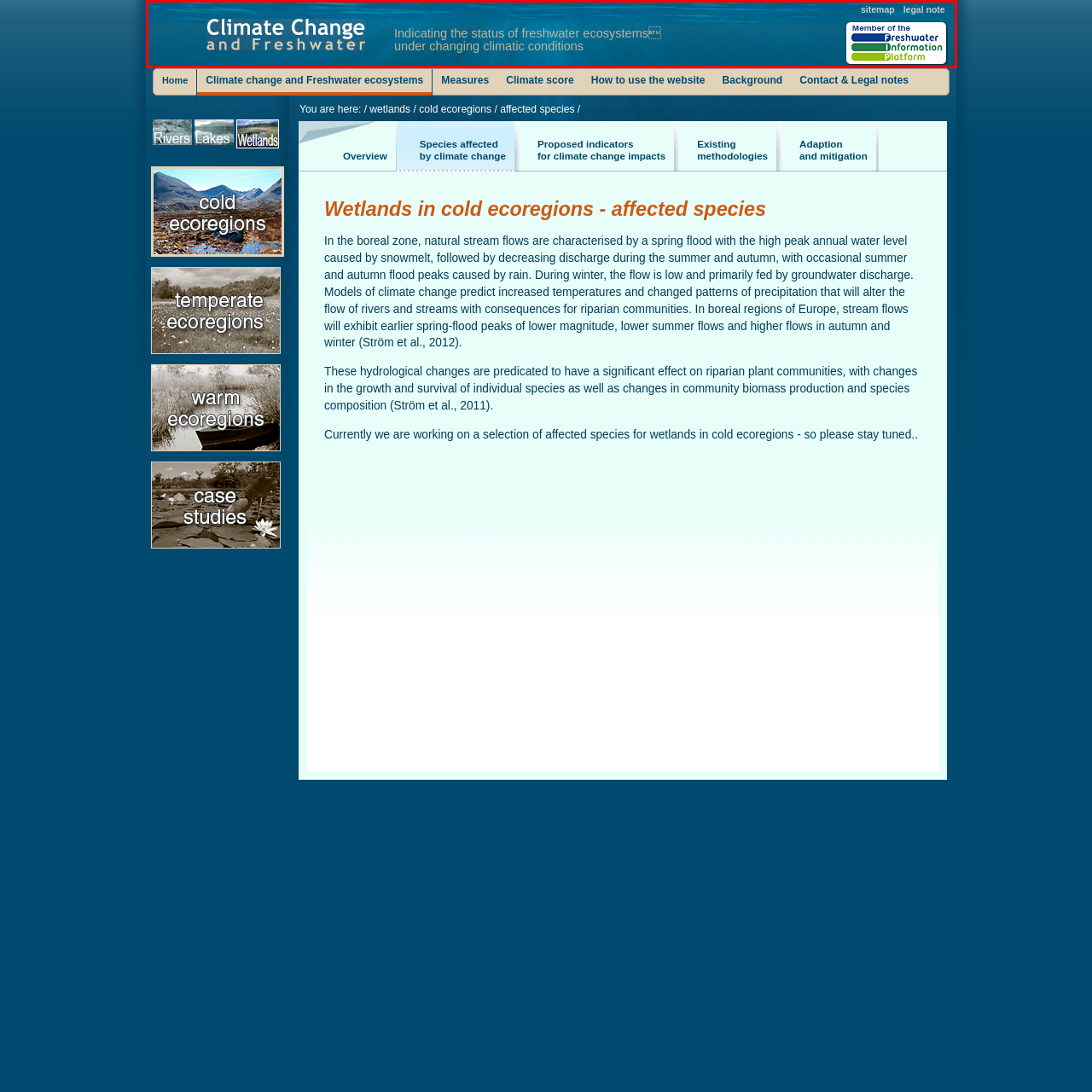Detail the visual elements present in the red-framed section of the image.

The image showcases a serene underwater scene, emphasizing themes of climate change and its impact on freshwater ecosystems. Prominently featured is the title "Climate Change and Freshwater," set against a tranquil blue backdrop, reflecting the aquatic environment. Below the title, a tagline reads, "Indicating the status of freshwater ecosystems under changing climatic conditions," highlighting the critical focus of the content on monitoring and understanding ecological shifts due to climate change. To the right, icons indicate navigation options, including links to sitemap and legal notes, as well as an emblem denoting membership in the Freshwater Information Platform, reinforcing the initiative's commitment to freshwater conservation.